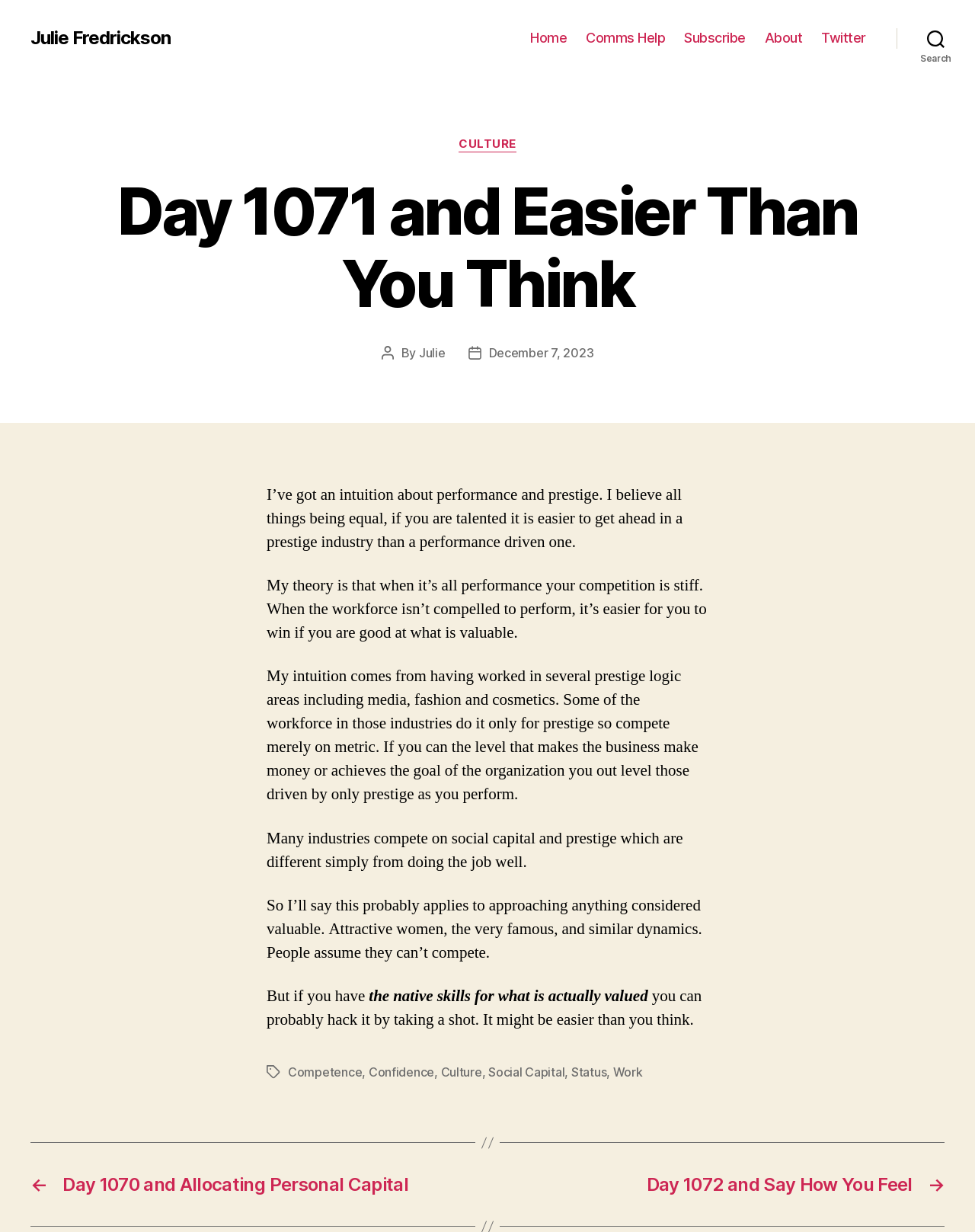Specify the bounding box coordinates of the area that needs to be clicked to achieve the following instruction: "Click on the 'Home' link".

[0.544, 0.024, 0.582, 0.038]